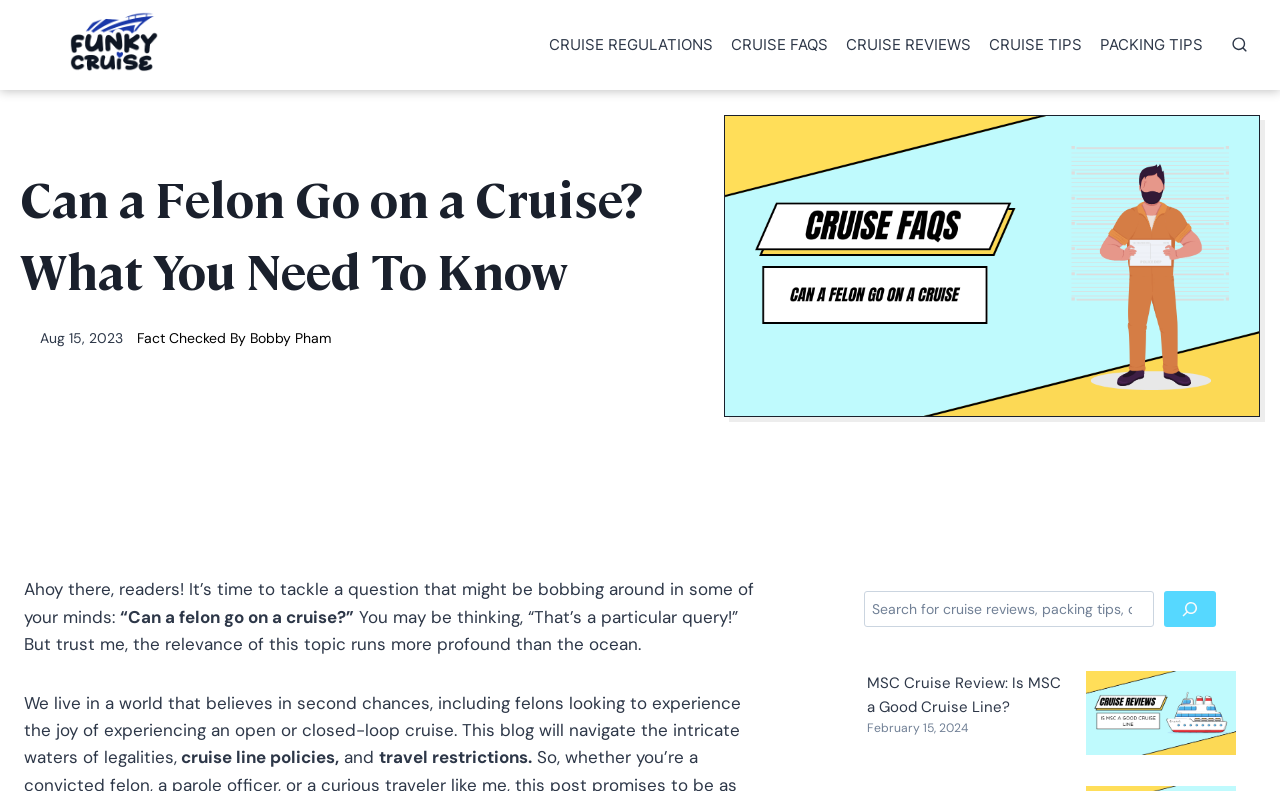Your task is to find and give the main heading text of the webpage.

Can a Felon Go on a Cruise? What You Need To Know